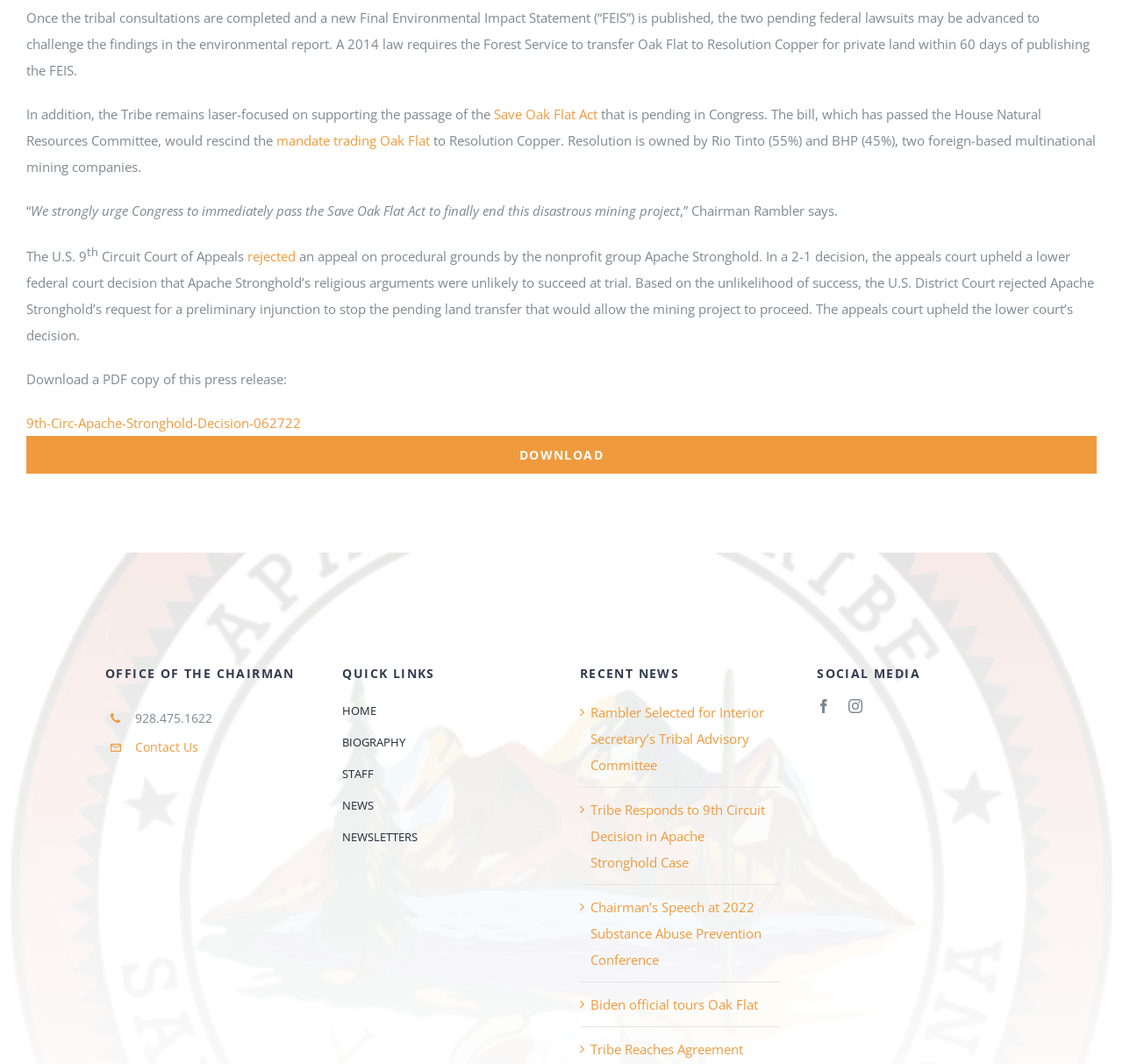Find the bounding box coordinates of the clickable element required to execute the following instruction: "View the Chairman's biography". Provide the coordinates as four float numbers between 0 and 1, i.e., [left, top, right, bottom].

[0.305, 0.687, 0.484, 0.708]